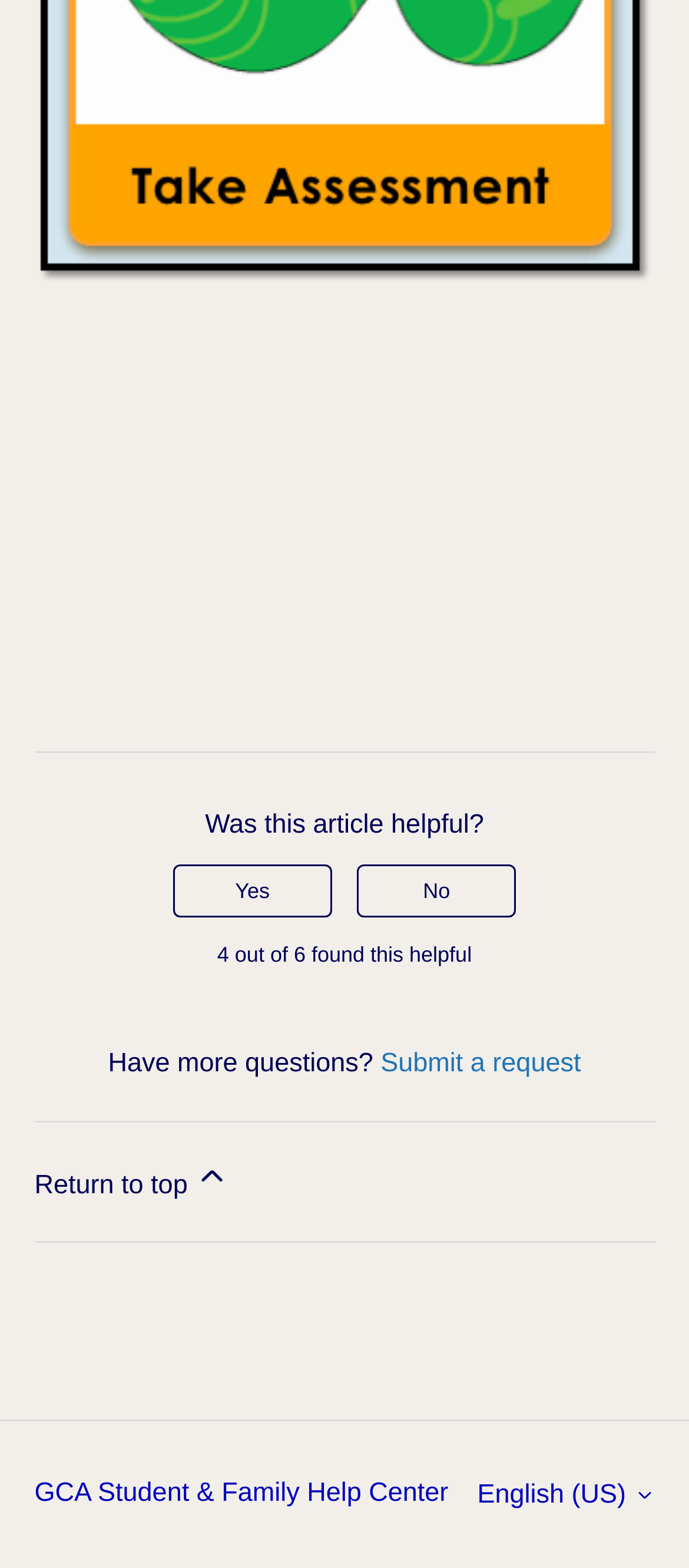Extract the bounding box coordinates for the UI element described by the text: "Menu". The coordinates should be in the form of [left, top, right, bottom] with values between 0 and 1.

None